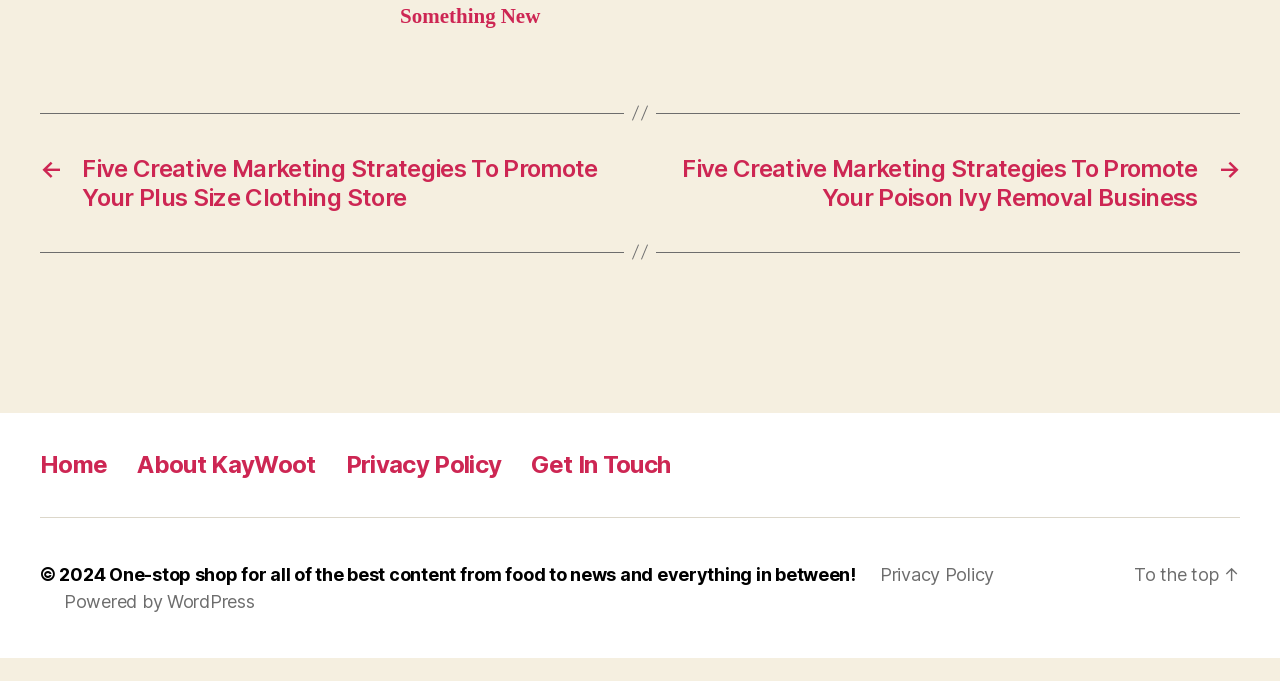Please find and report the bounding box coordinates of the element to click in order to perform the following action: "Read about Five Creative Marketing Strategies To Promote Your Plus Size Clothing Store". The coordinates should be expressed as four float numbers between 0 and 1, in the format [left, top, right, bottom].

[0.031, 0.26, 0.484, 0.345]